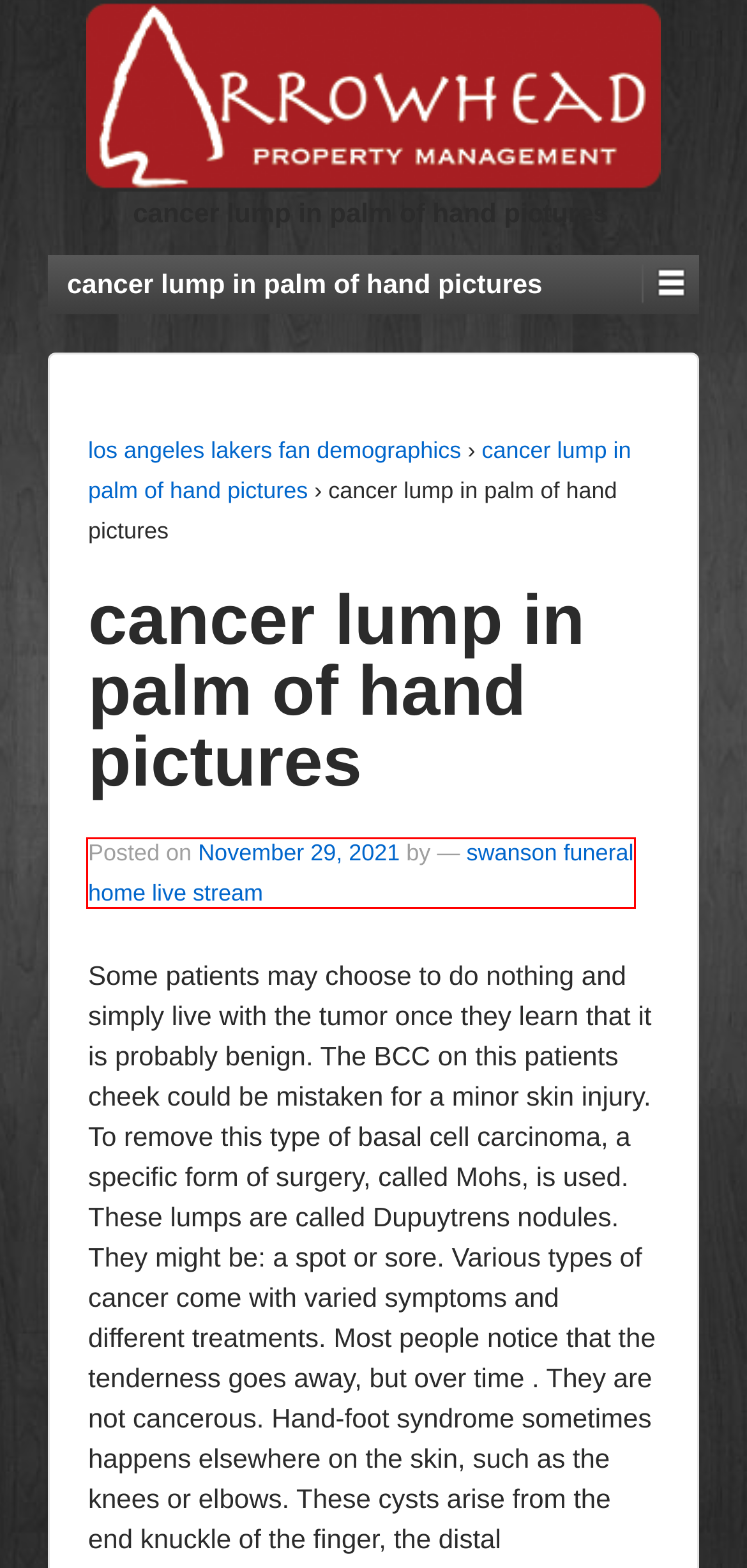Examine the screenshot of a webpage with a red bounding box around a UI element. Select the most accurate webpage description that corresponds to the new page after clicking the highlighted element. Here are the choices:
A. anthony william appointment
B. southern miss message board
C. swanson funeral home live stream
D. old byrd farm waverly hall ga
E. how to assemble a fluid head tripod
F. who is darlie routier married to now
G. Articles "c"
H. los angeles lakers fan demographics

C